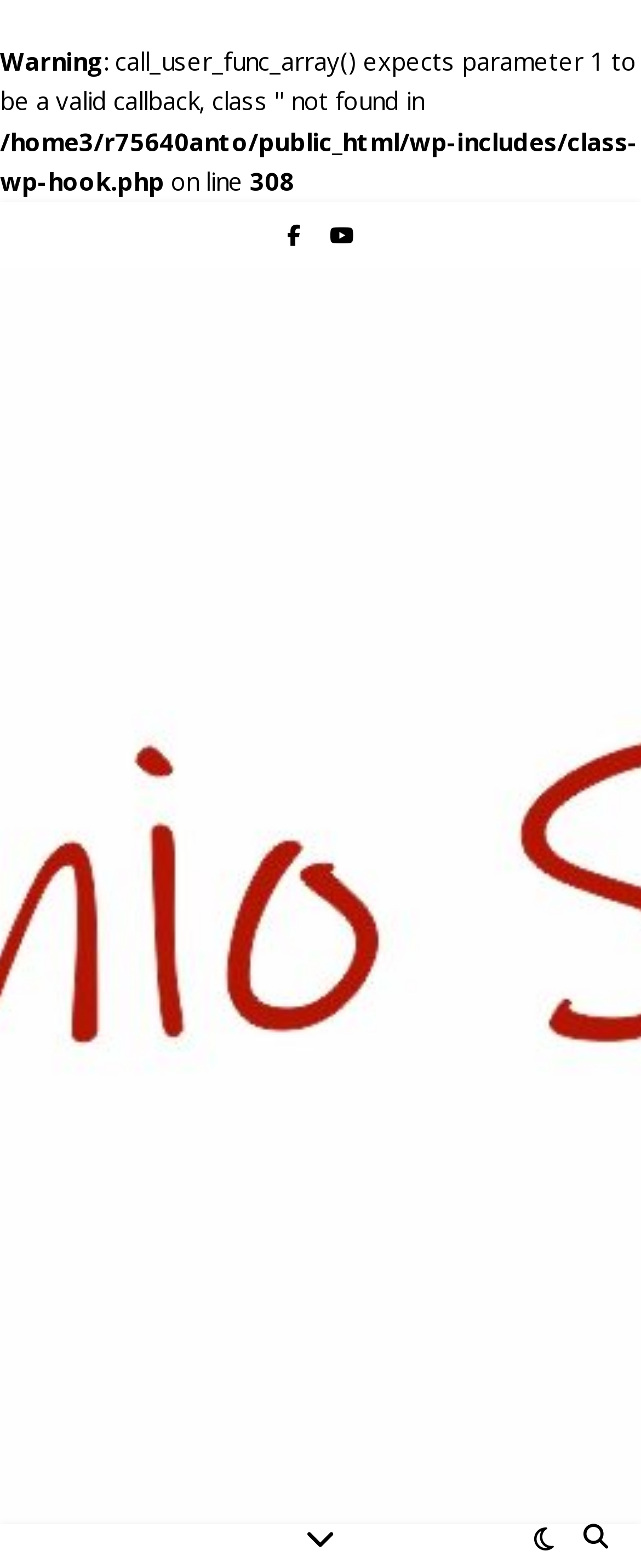Based on the image, provide a detailed response to the question:
What is the line number mentioned on the webpage?

The line number 308 is mentioned on the webpage, located at [0.39, 0.105, 0.459, 0.126], as a static text element.